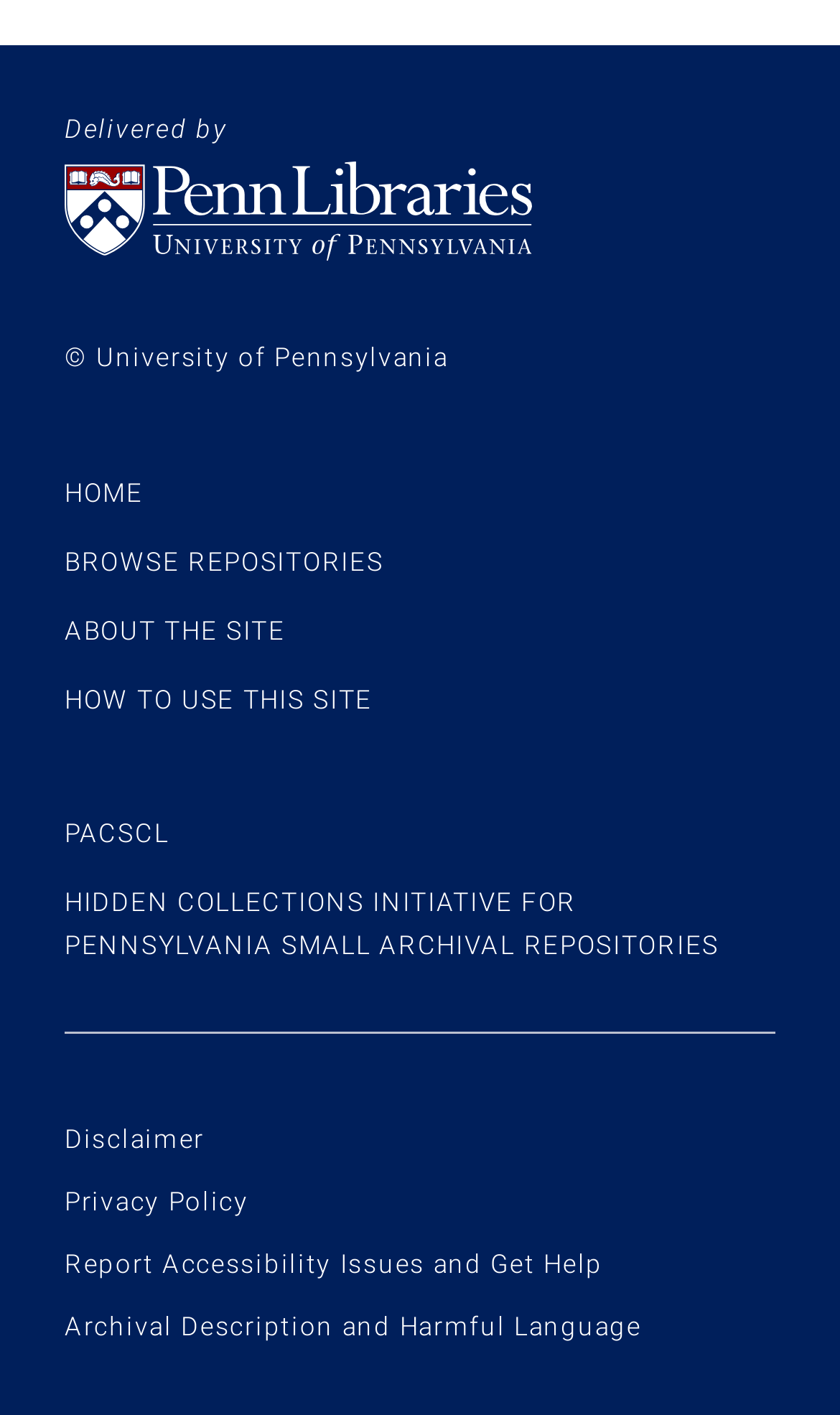Can you specify the bounding box coordinates of the area that needs to be clicked to fulfill the following instruction: "visit HOME page"?

[0.077, 0.337, 0.171, 0.358]